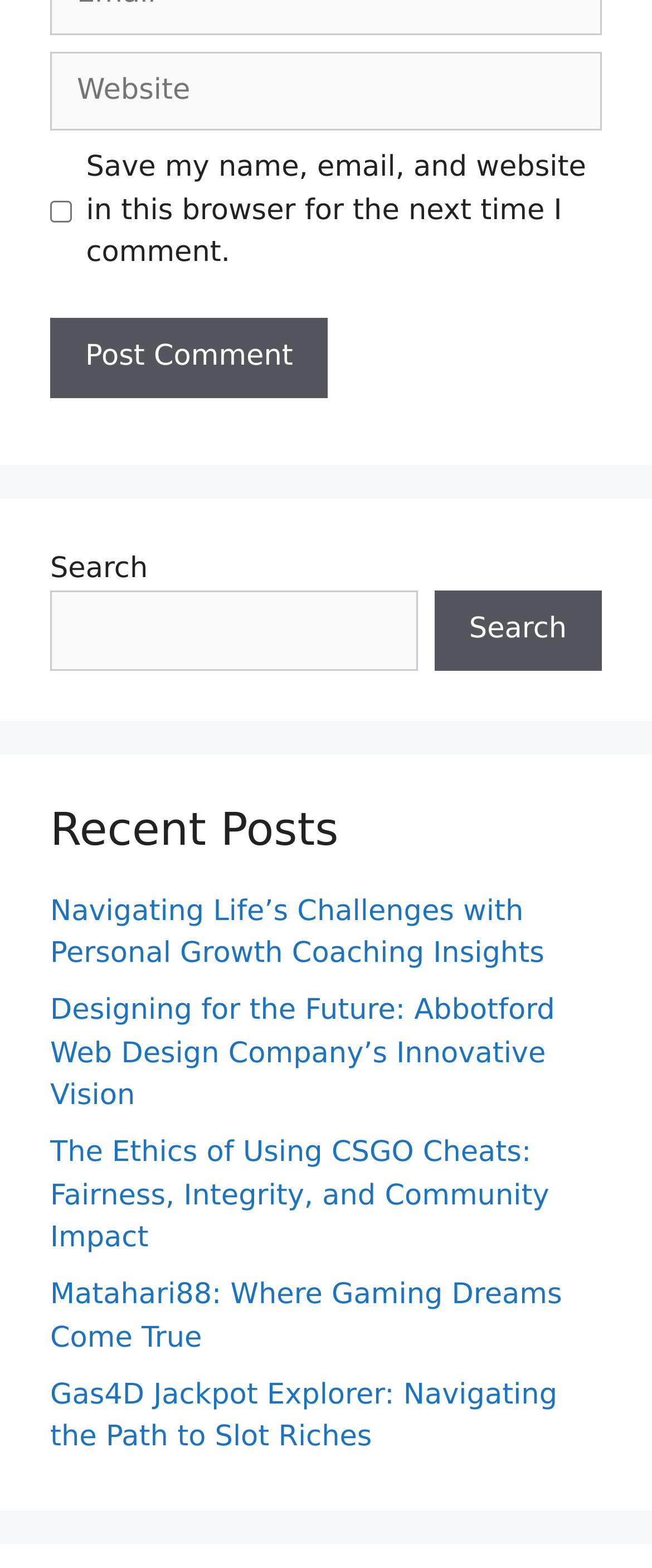Determine the bounding box coordinates of the clickable region to carry out the instruction: "Read recent post".

[0.077, 0.571, 0.835, 0.619]